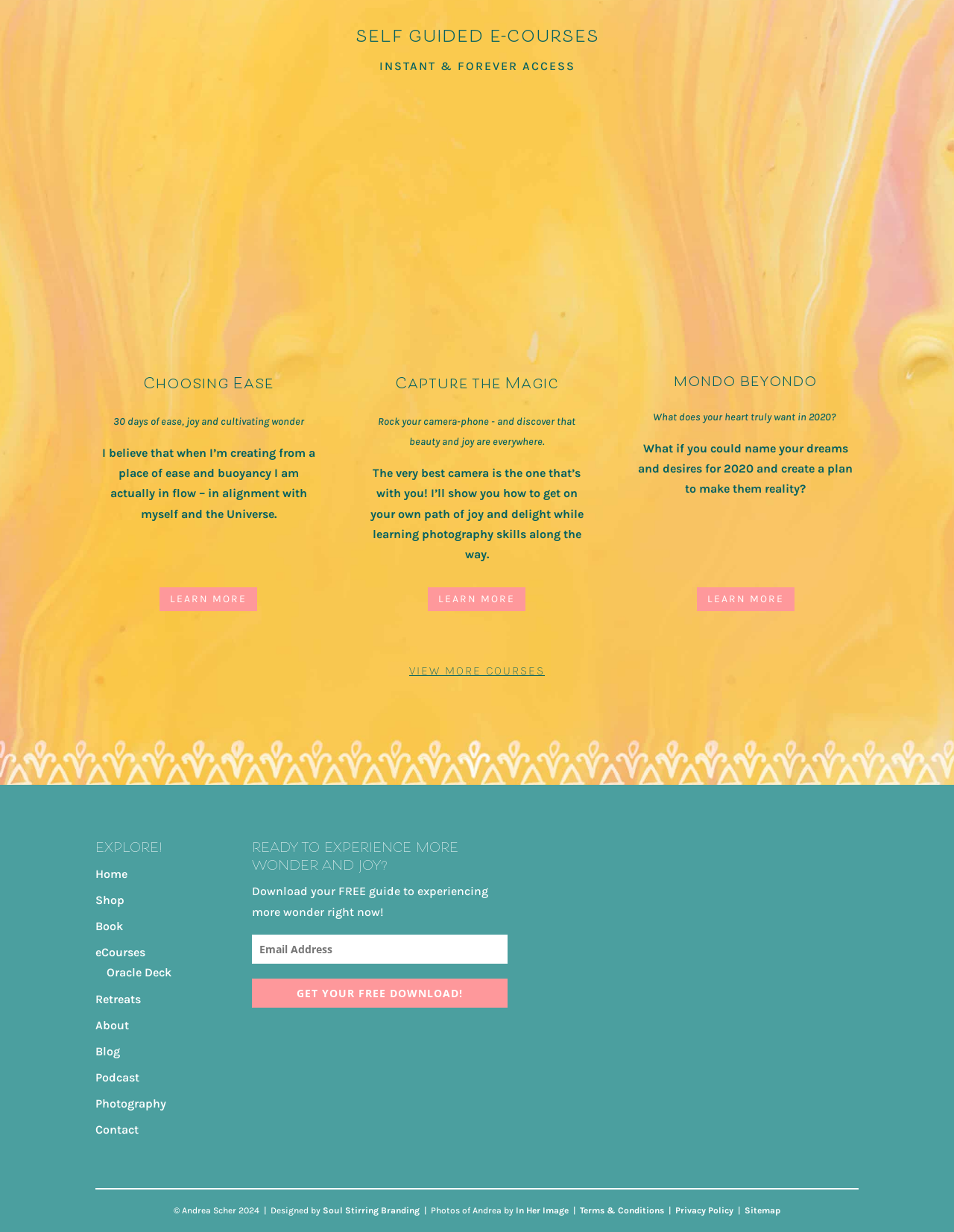Please identify the bounding box coordinates of the element I need to click to follow this instruction: "Contact Andrea".

[0.1, 0.911, 0.145, 0.923]